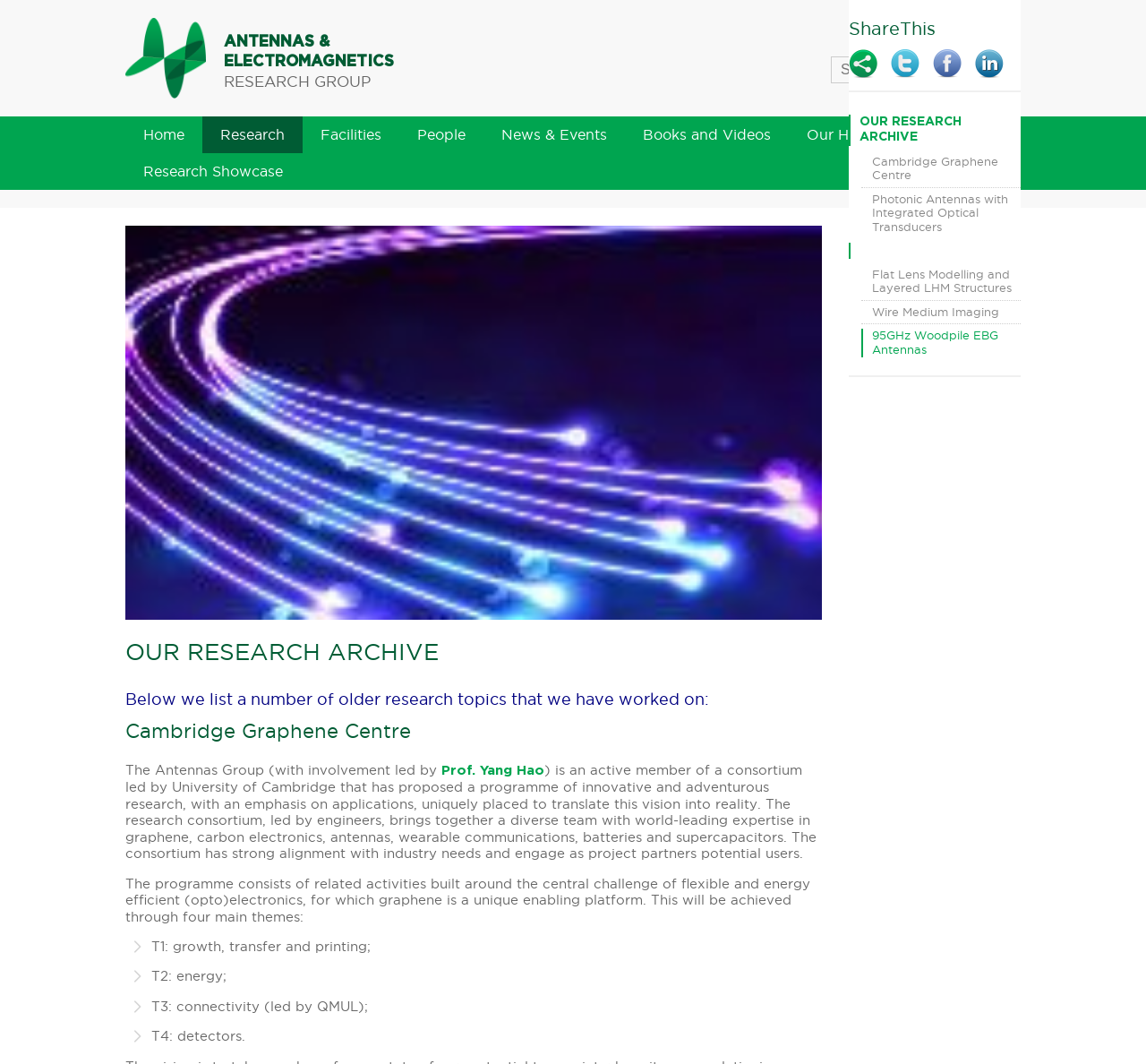What is the purpose of the 'Search' textbox?
Refer to the image and give a detailed response to the question.

The purpose of the 'Search' textbox can be inferred from its location and label, which suggests that it is intended for searching the archive of research topics and projects.